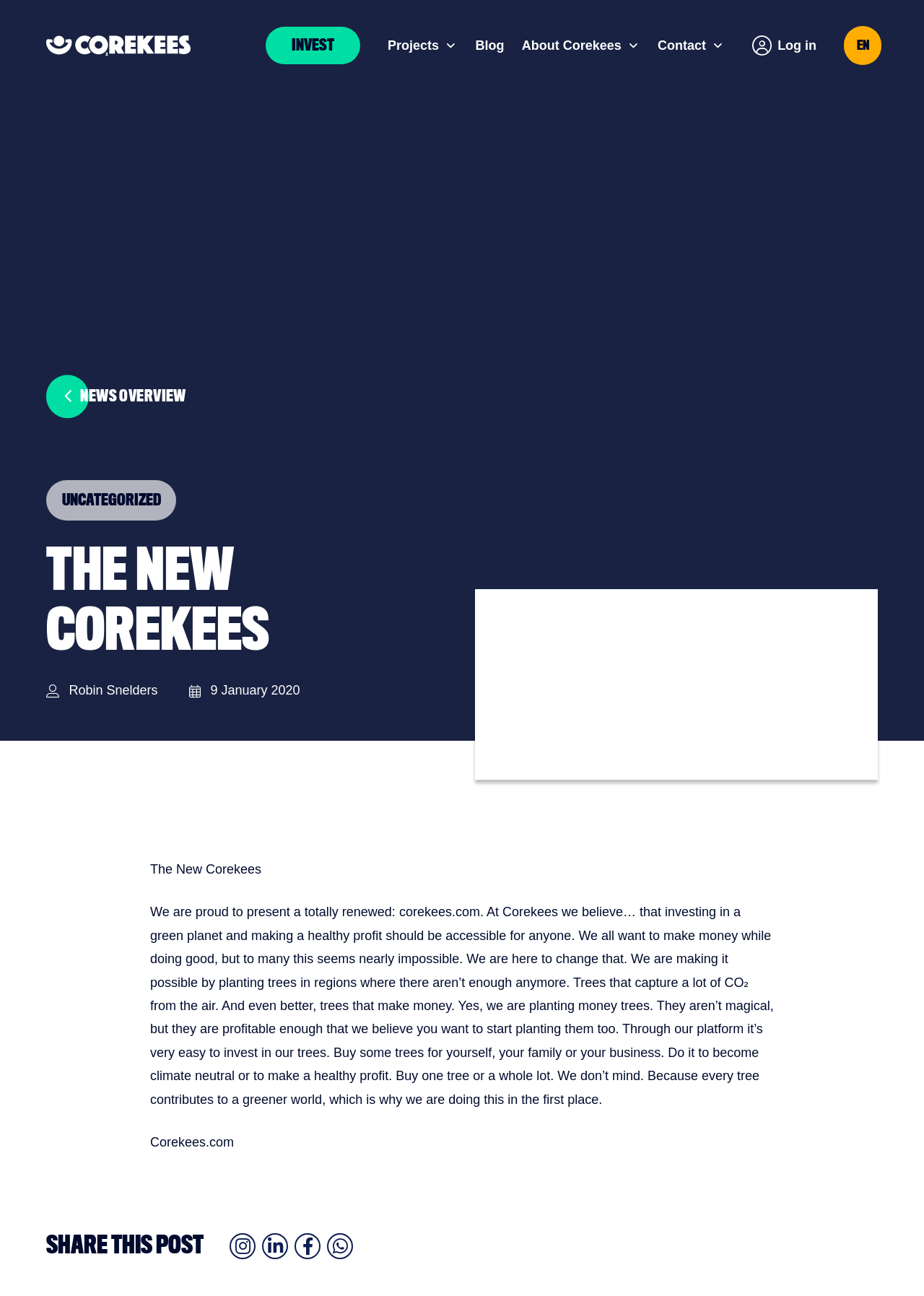Identify the bounding box for the UI element that is described as follows: "News overview".

[0.05, 0.281, 0.201, 0.33]